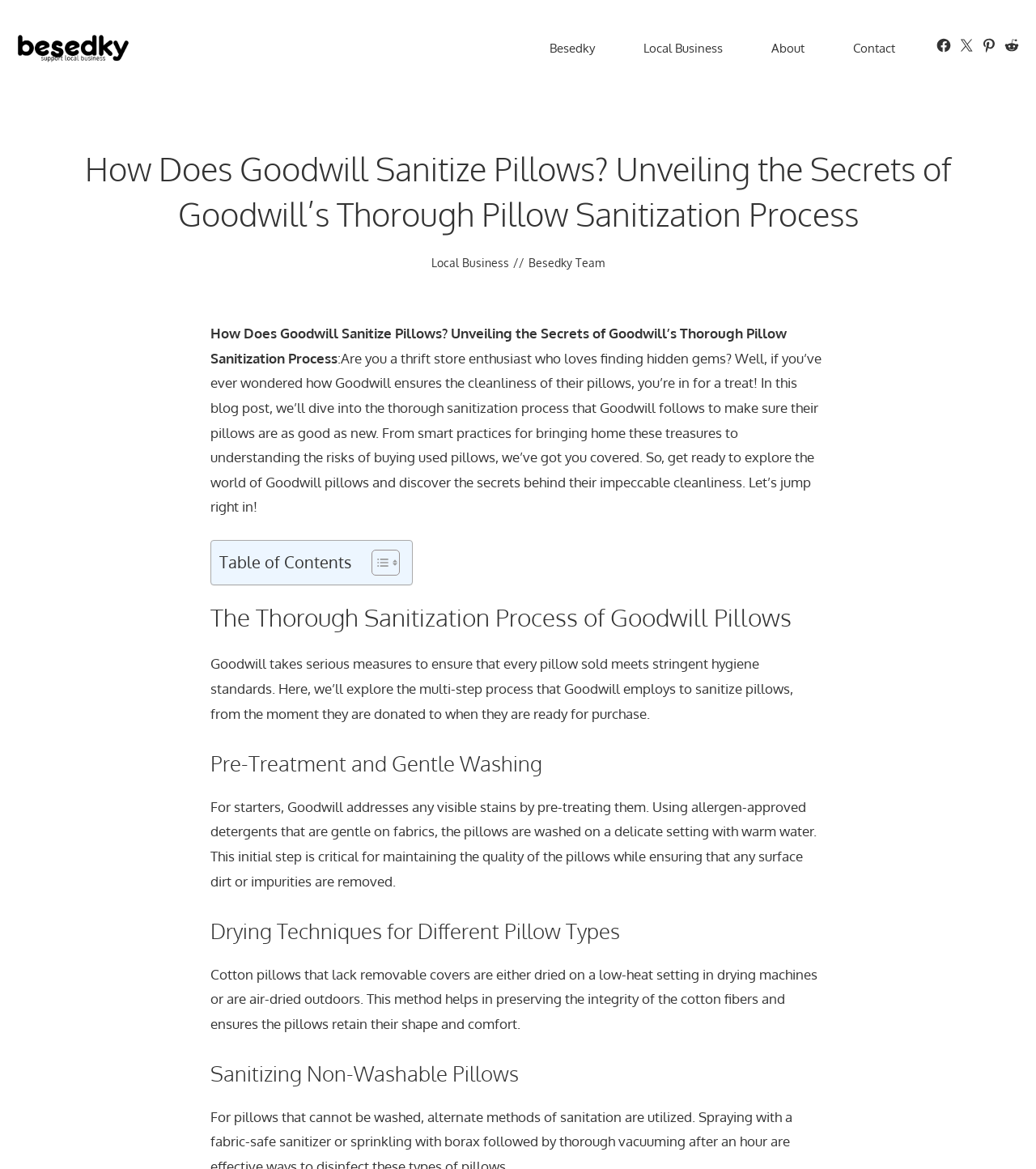Respond to the question below with a single word or phrase:
Who is the author of the blog post?

Besedky Team